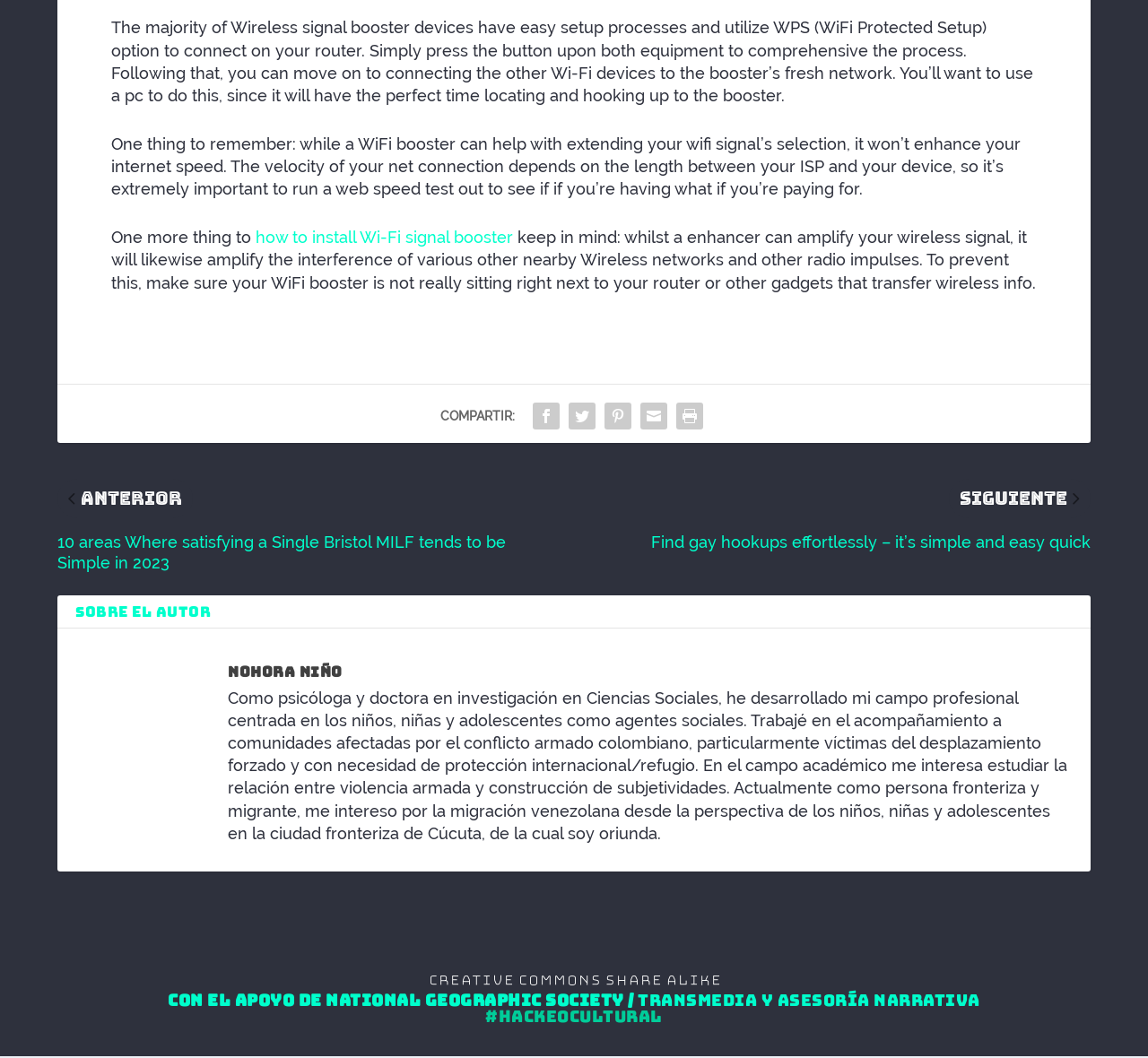Find and provide the bounding box coordinates for the UI element described with: "#HackeoCultural".

[0.423, 0.955, 0.577, 0.97]